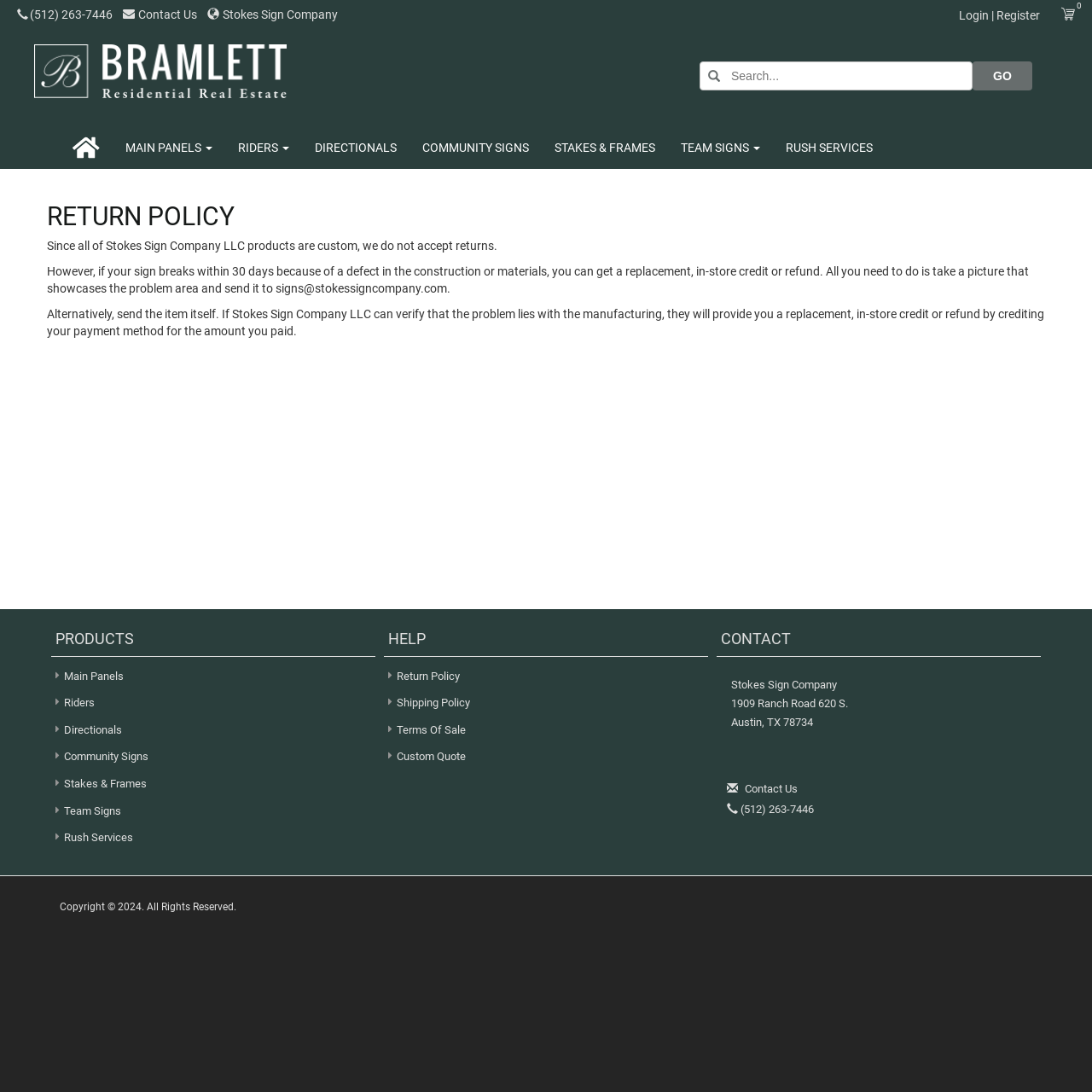Provide a thorough and detailed response to the question by examining the image: 
Can I get a custom quote from Stokes Sign Company?

I found the custom quote option by looking at the 'HELP' section of the webpage. It lists 'Custom Quote' as one of the options, which suggests that customers can request a custom quote from Stokes Sign Company.